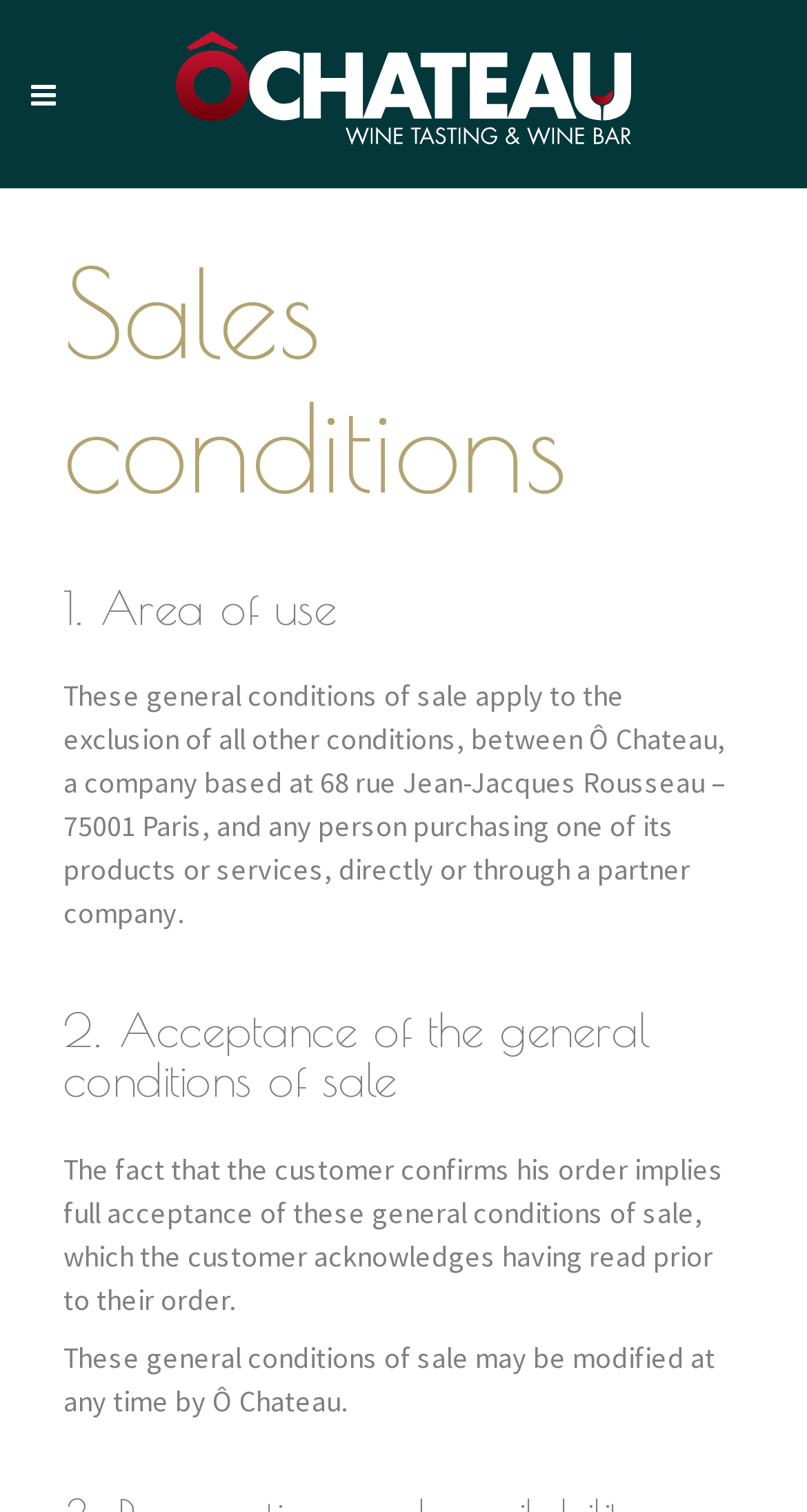Reply to the question with a single word or phrase:
What is the address of the company Ô Chateau?

68 rue Jean-Jacques Rousseau – 75001 Paris